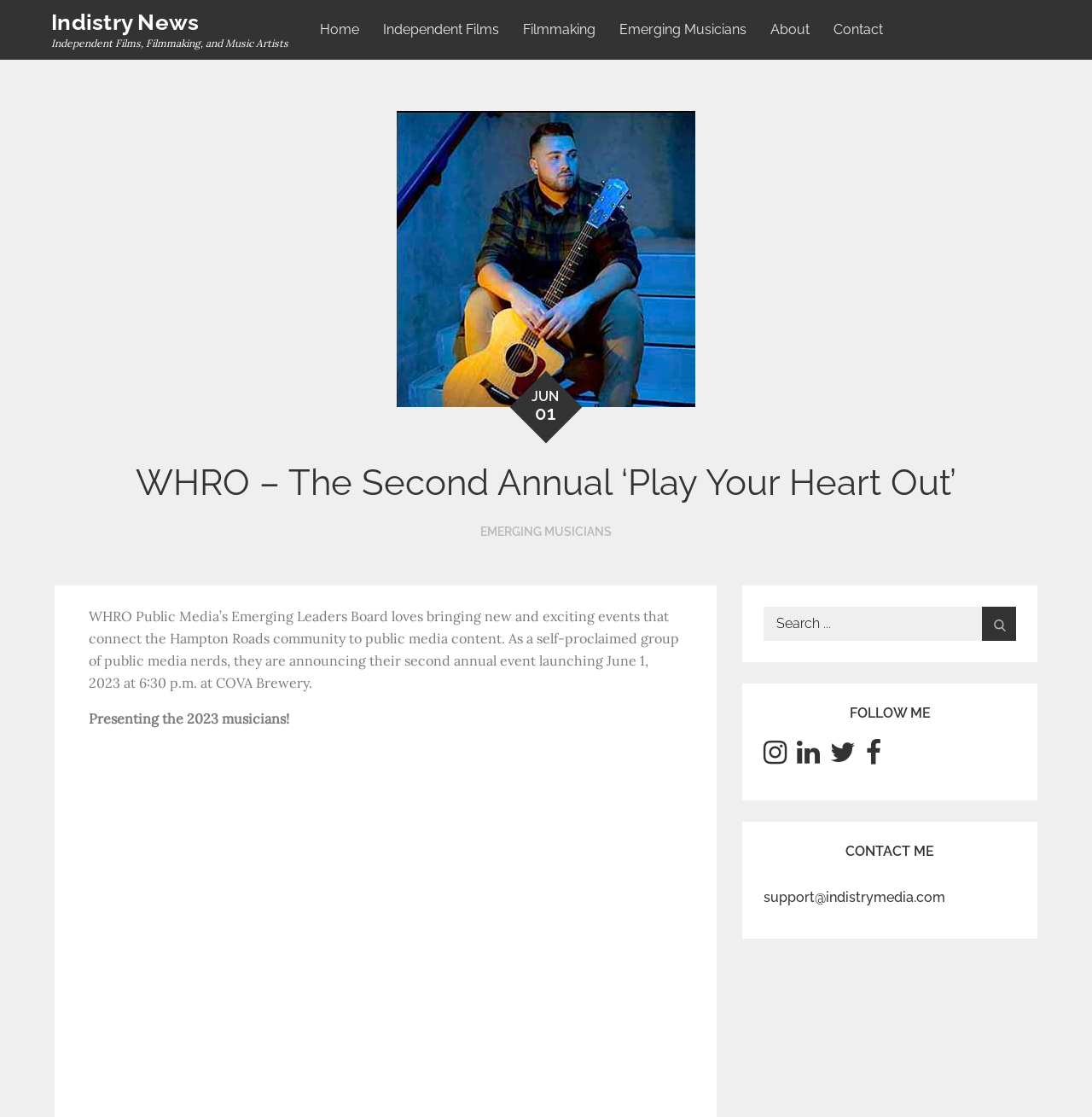Provide your answer in one word or a succinct phrase for the question: 
What is the purpose of WHRO Public Media’s Emerging Leaders Board?

Bringing new events to the community